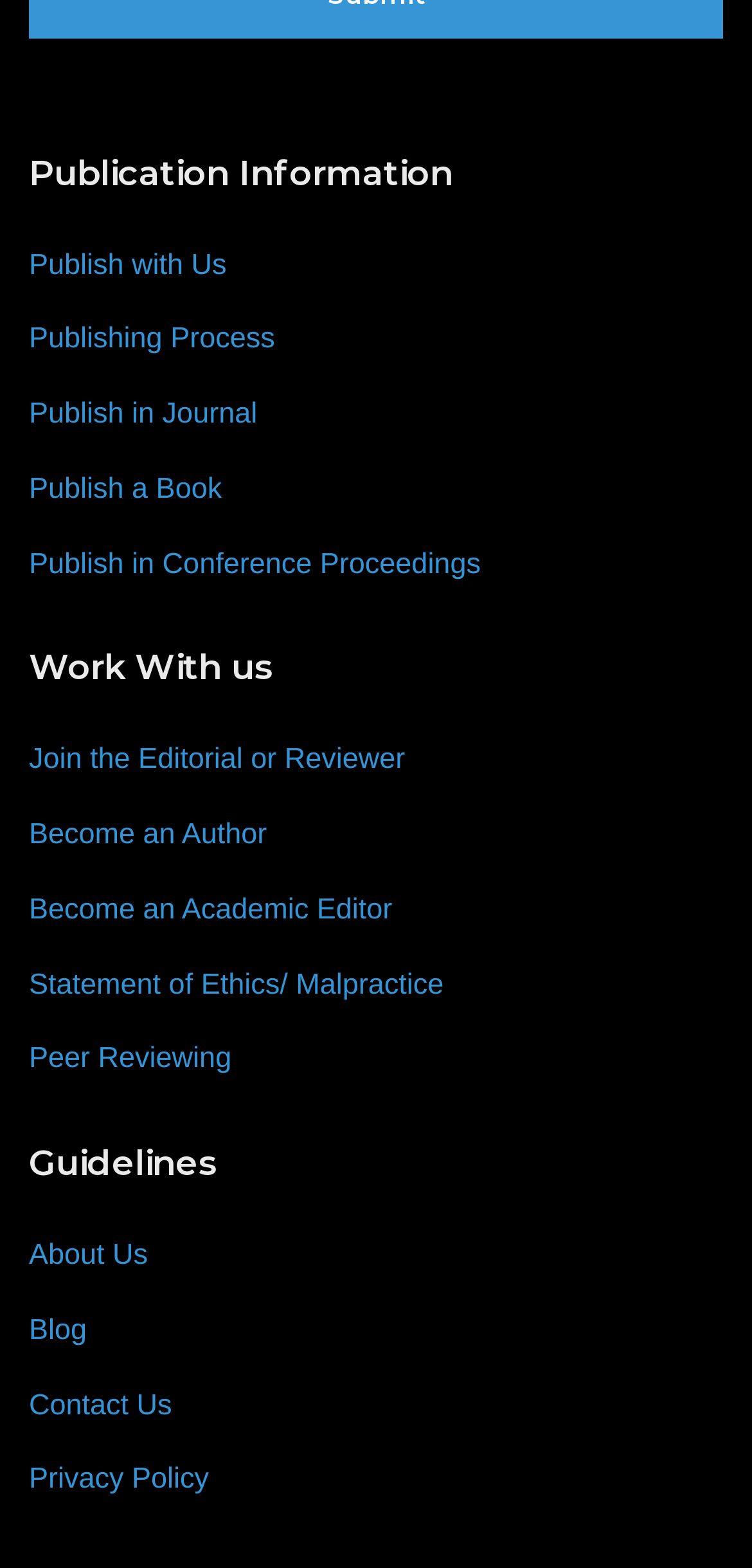Respond to the following question with a brief word or phrase:
How many links are on this webpage in total?

15